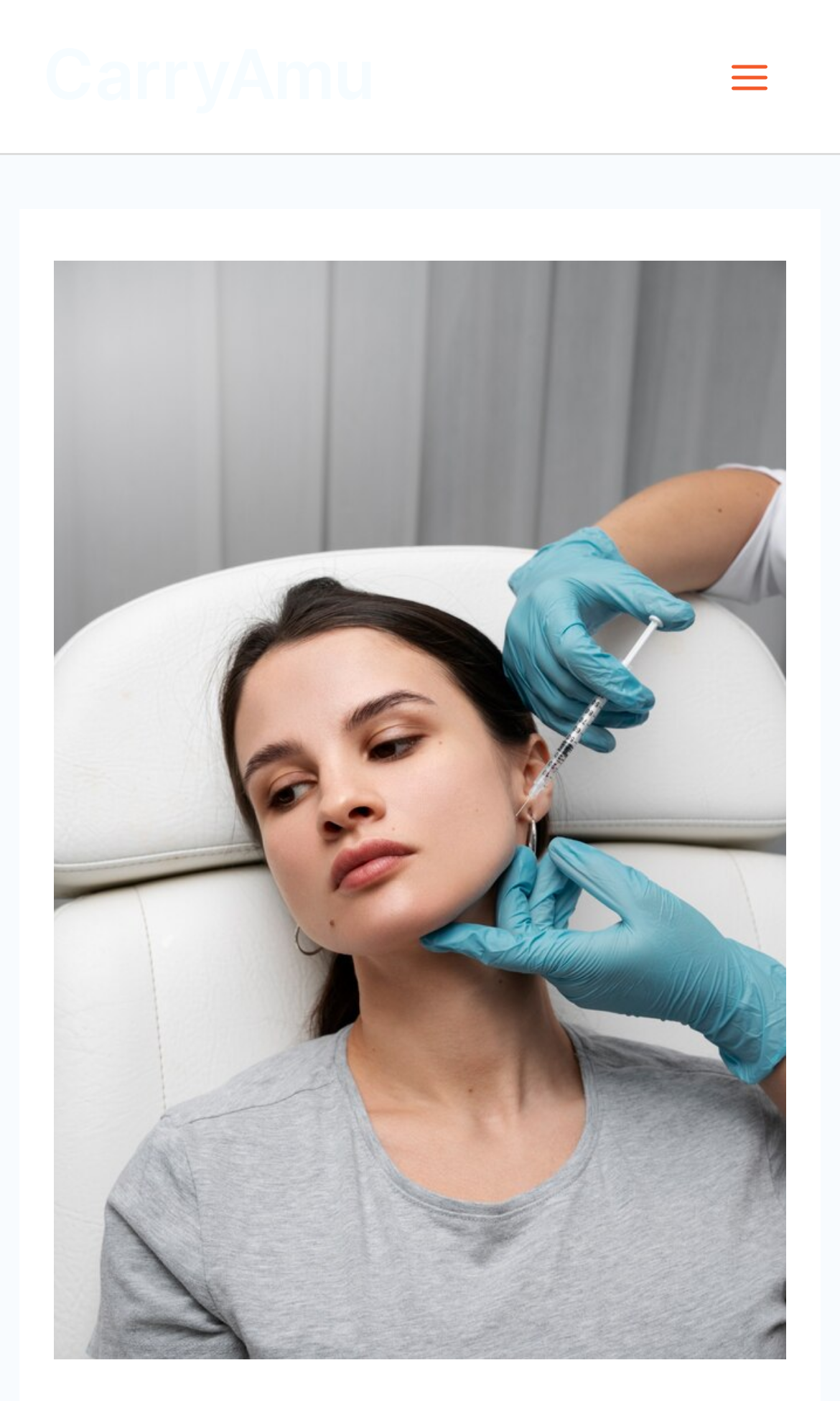Given the description of a UI element: "Main Menu", identify the bounding box coordinates of the matching element in the webpage screenshot.

[0.834, 0.02, 0.949, 0.089]